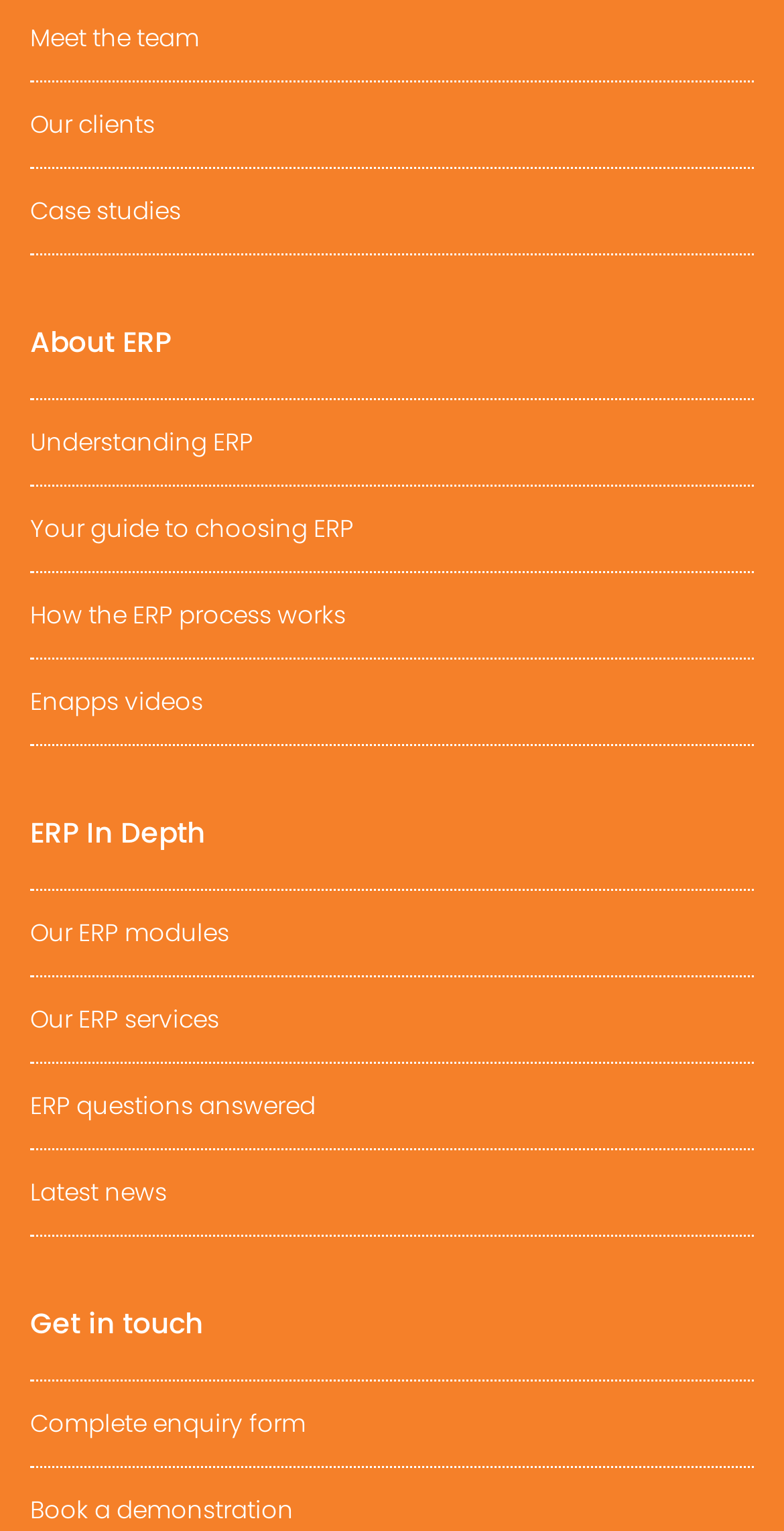Please locate the bounding box coordinates of the element's region that needs to be clicked to follow the instruction: "Watch Enapps videos". The bounding box coordinates should be provided as four float numbers between 0 and 1, i.e., [left, top, right, bottom].

[0.038, 0.446, 0.259, 0.469]